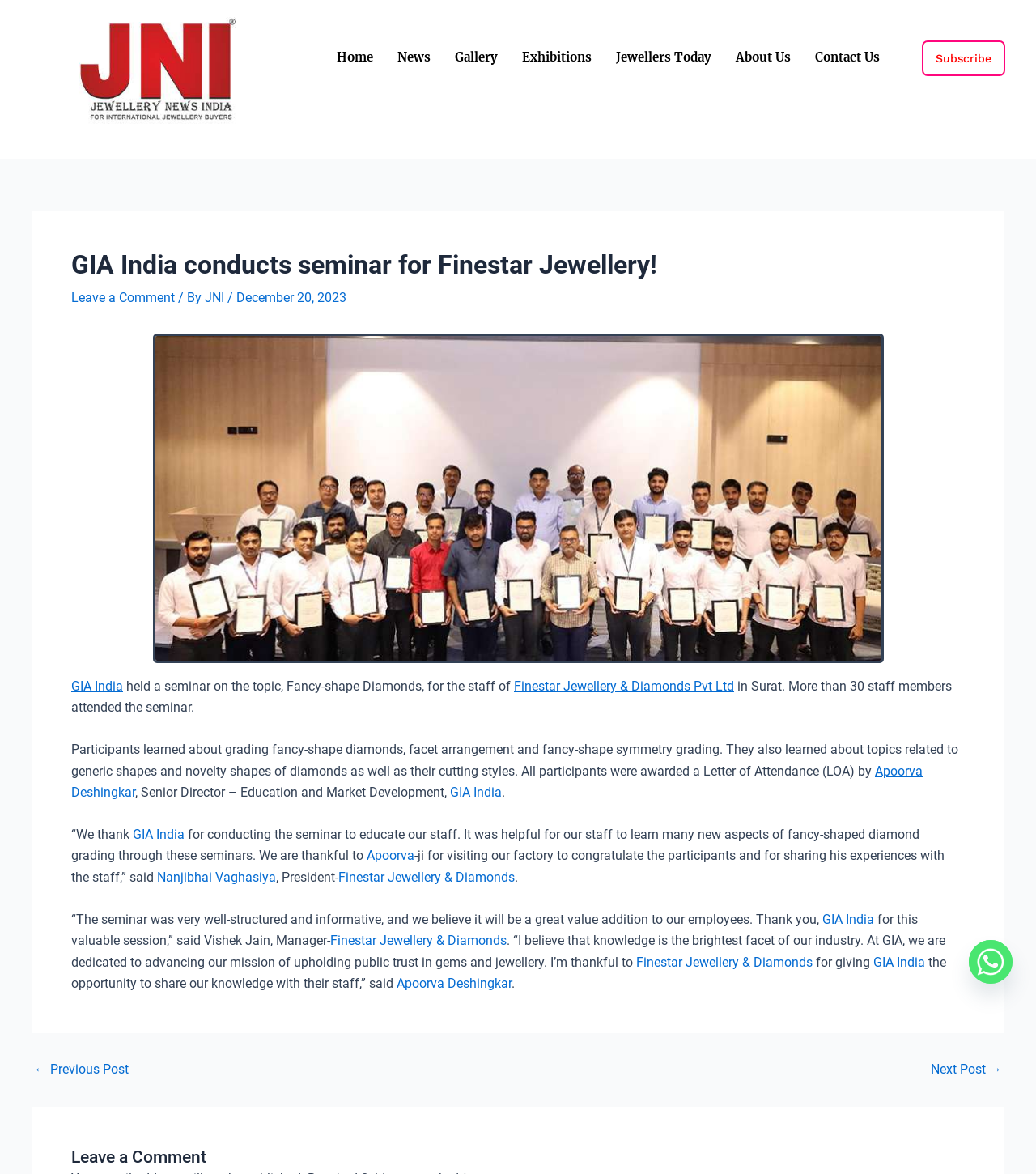Identify and provide the main heading of the webpage.

GIA India conducts seminar for Finestar Jewellery!